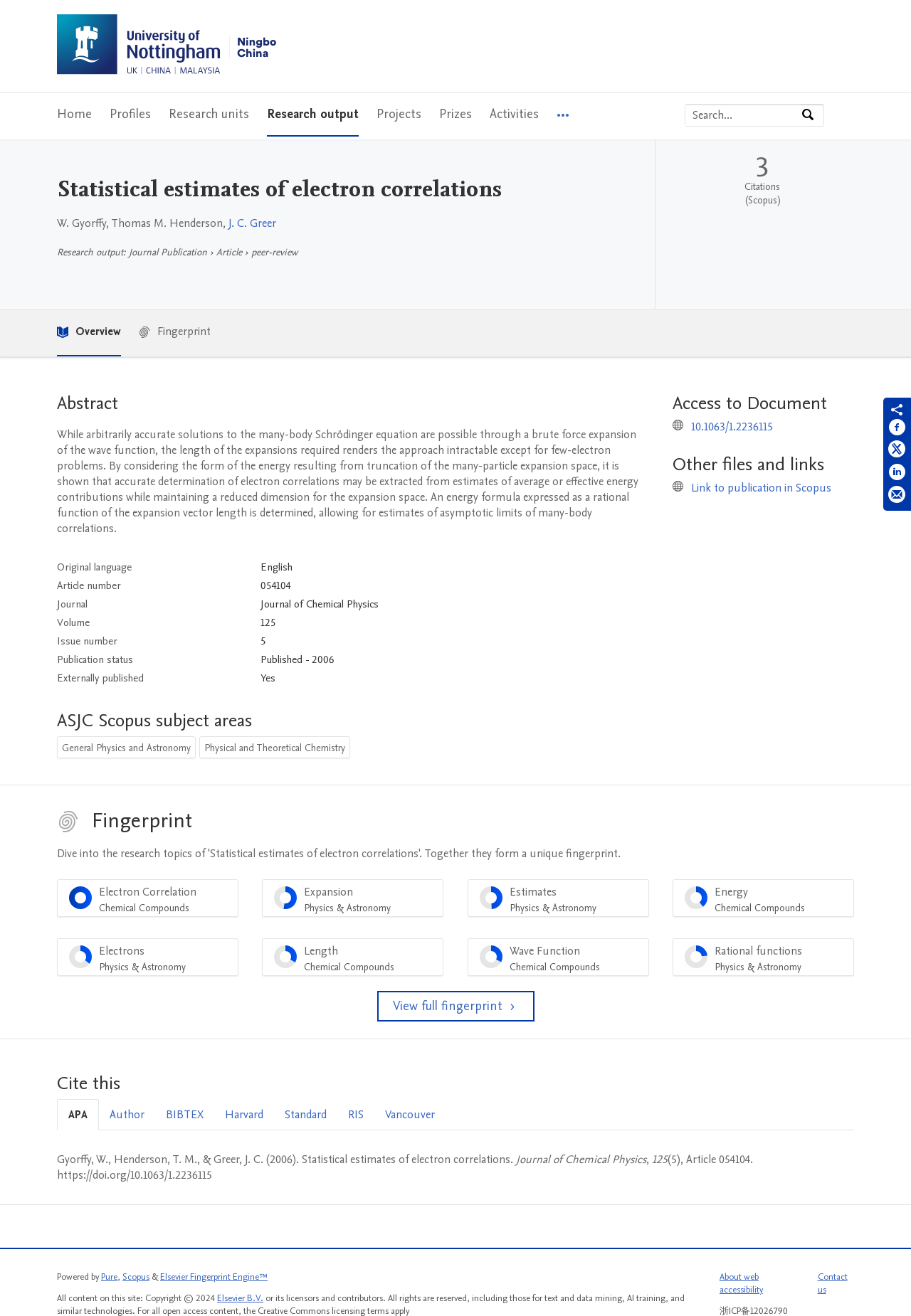Find the bounding box of the element with the following description: "Prizes". The coordinates must be four float numbers between 0 and 1, formatted as [left, top, right, bottom].

[0.482, 0.071, 0.518, 0.104]